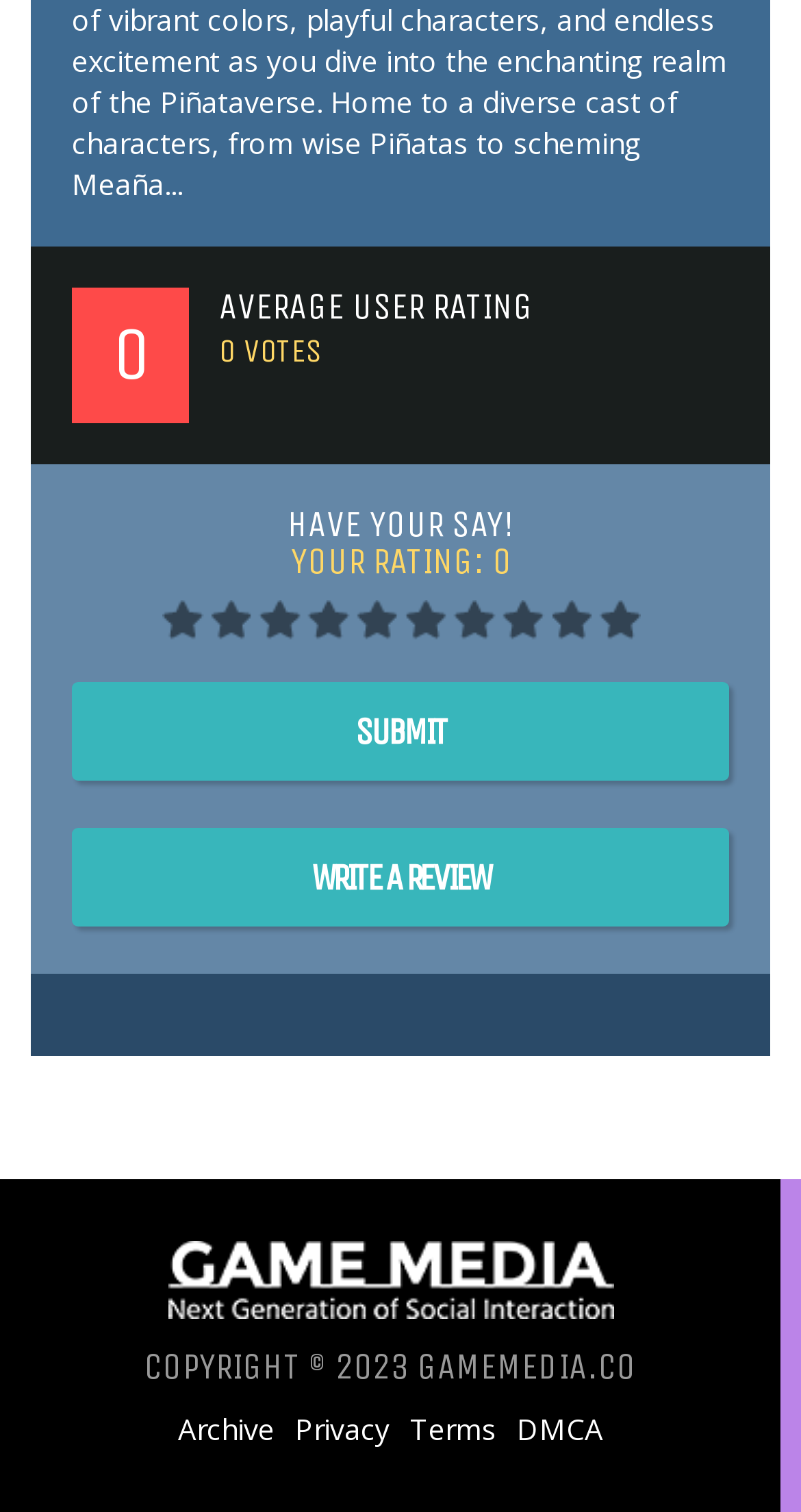What is the purpose of the 'HAVE YOUR SAY!' section?
Kindly offer a detailed explanation using the data available in the image.

The 'HAVE YOUR SAY!' section contains a 'YOUR RATING:' label and a 'SUBMIT' button, indicating that it is a section for users to submit their ratings.